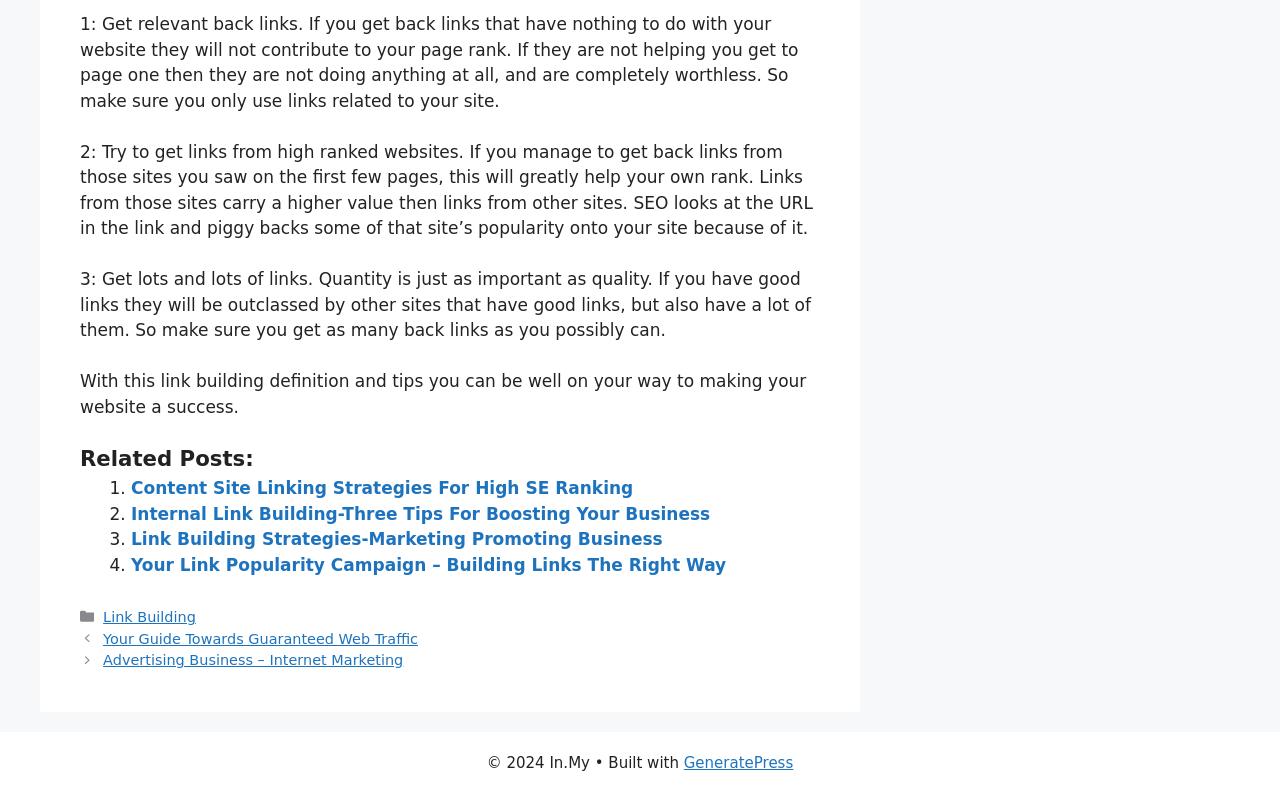What is the copyright year mentioned at the bottom of the webpage?
Answer with a single word or phrase, using the screenshot for reference.

2024